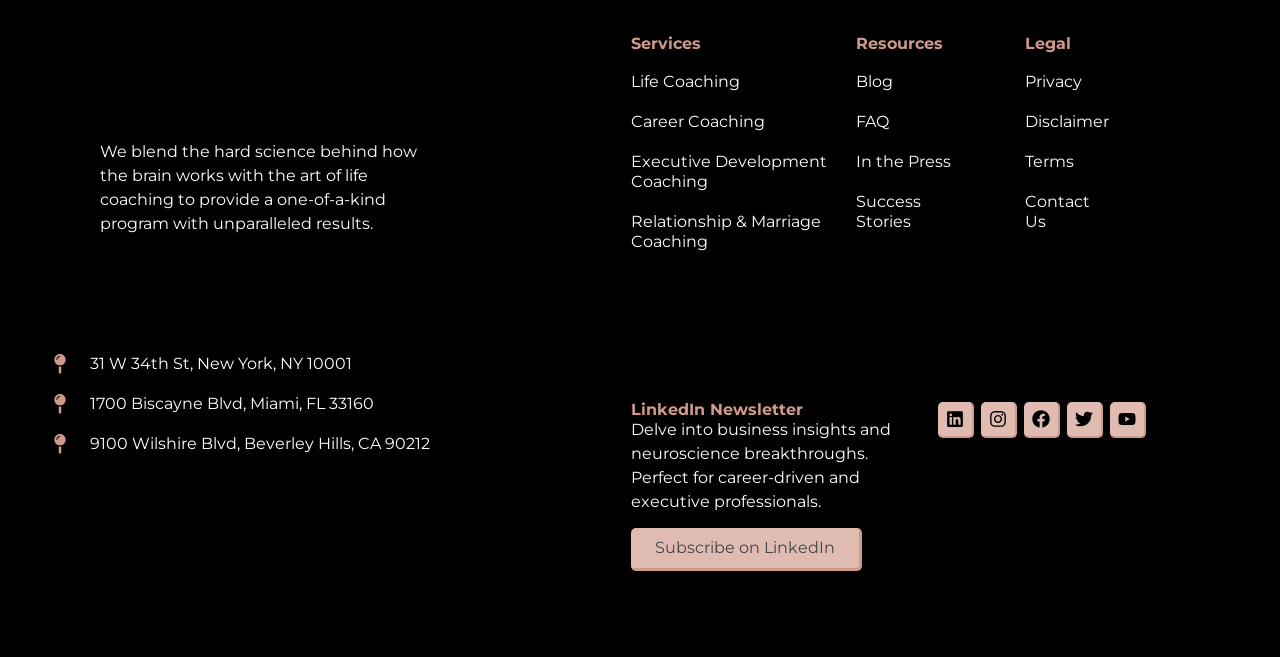Find the bounding box coordinates for the area that must be clicked to perform this action: "Subscribe on LinkedIn".

[0.493, 0.804, 0.673, 0.87]